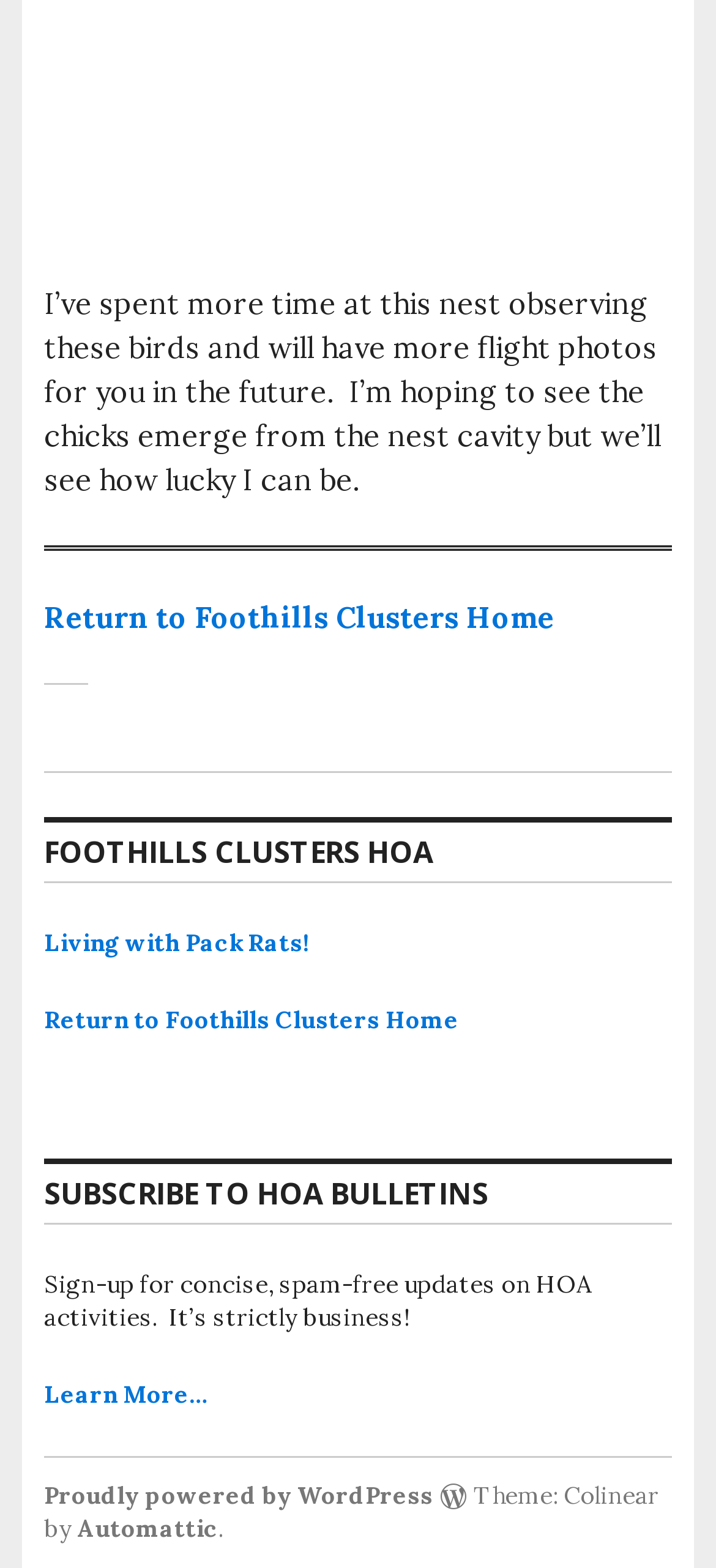Find the bounding box coordinates of the UI element according to this description: "Automattic".

[0.108, 0.965, 0.305, 0.985]